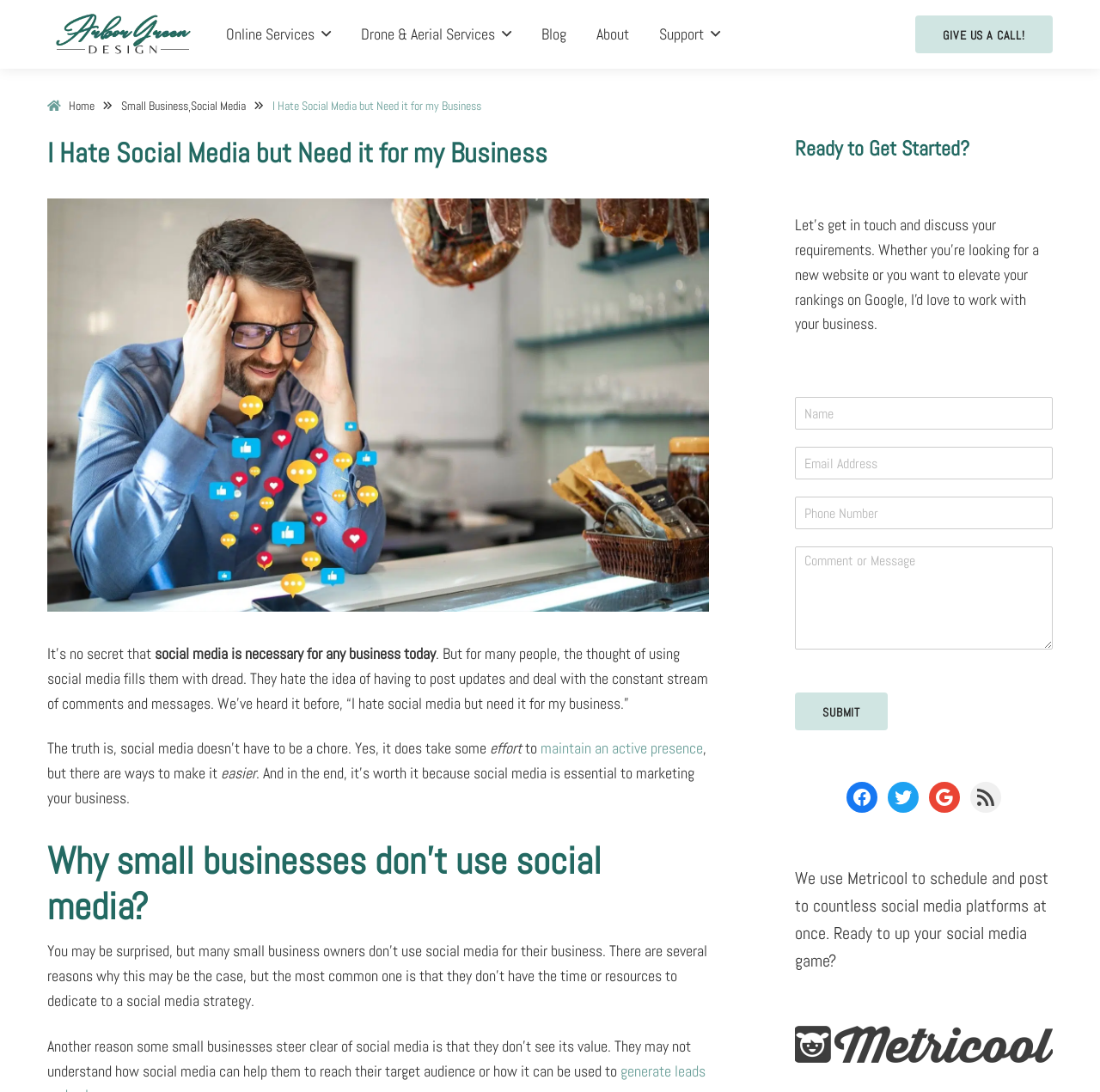What is the purpose of the form on the right side of the webpage?
Using the image, respond with a single word or phrase.

To get started